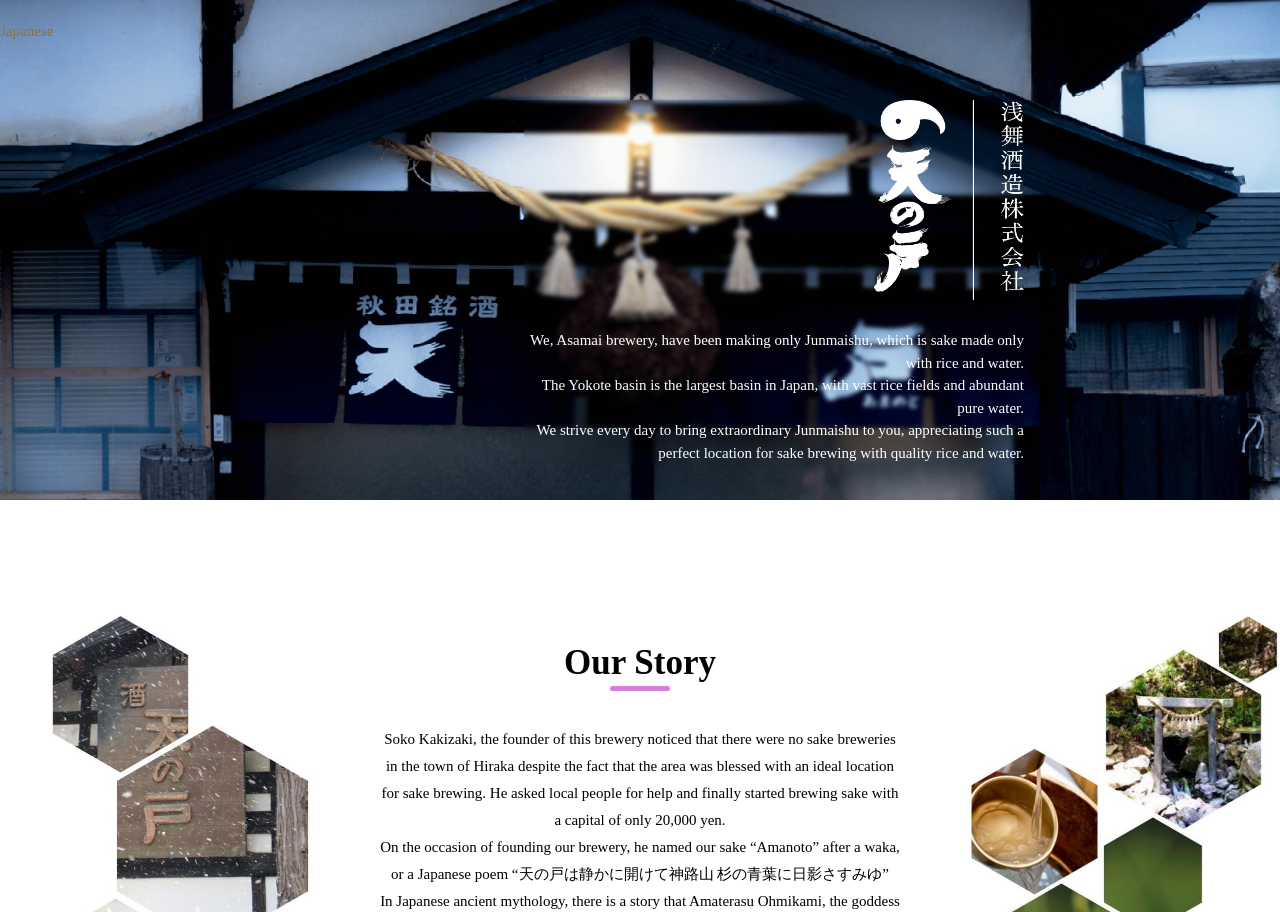What is the name of the founder of the brewery?
Use the information from the image to give a detailed answer to the question.

The answer can be found in the StaticText element 'Soko Kakizaki, the founder of this brewery noticed that there were no sake breweries in the town of Hiraka despite the fact that the area was blessed with an ideal location for sake brewing.'